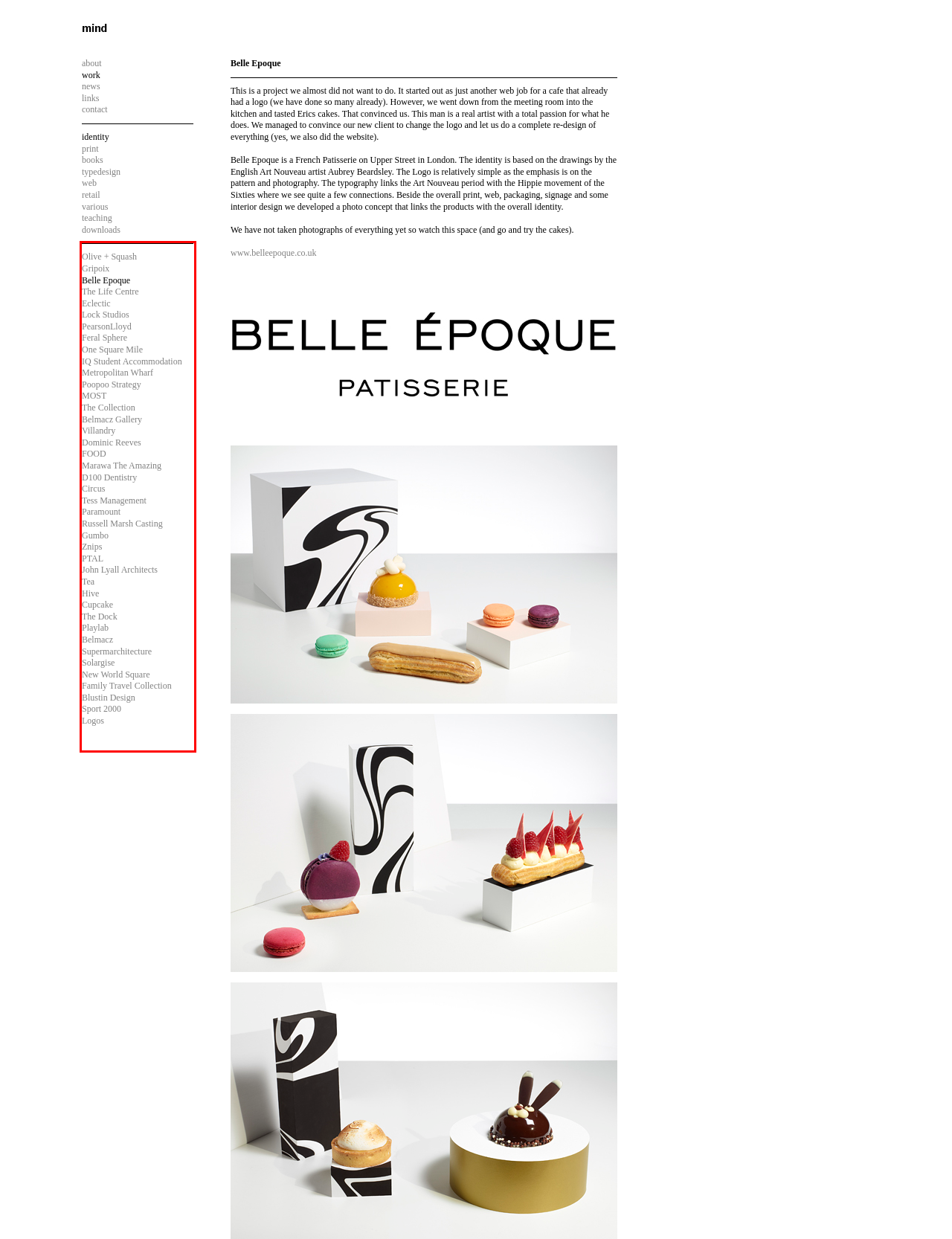You are provided with a screenshot of a webpage featuring a red rectangle bounding box. Extract the text content within this red bounding box using OCR.

Olive + Squash Gripoix Belle Epoque The Life Centre Eclectic Lock Studios PearsonLloyd Feral Sphere One Square Mile IQ Student Accommodation Metropolitan Wharf Poopoo Strategy MOST The Collection Belmacz Gallery Villandry Dominic Reeves FOOD Marawa The Amazing D100 Dentistry Circus Tess Management Paramount Russell Marsh Casting Gumbo Znips PTAL John Lyall Architects Tea Hive Cupcake The Dock Playlab Belmacz Supermarchitecture Solargise New World Square Family Travel Collection Blustin Design Sport 2000 Logos